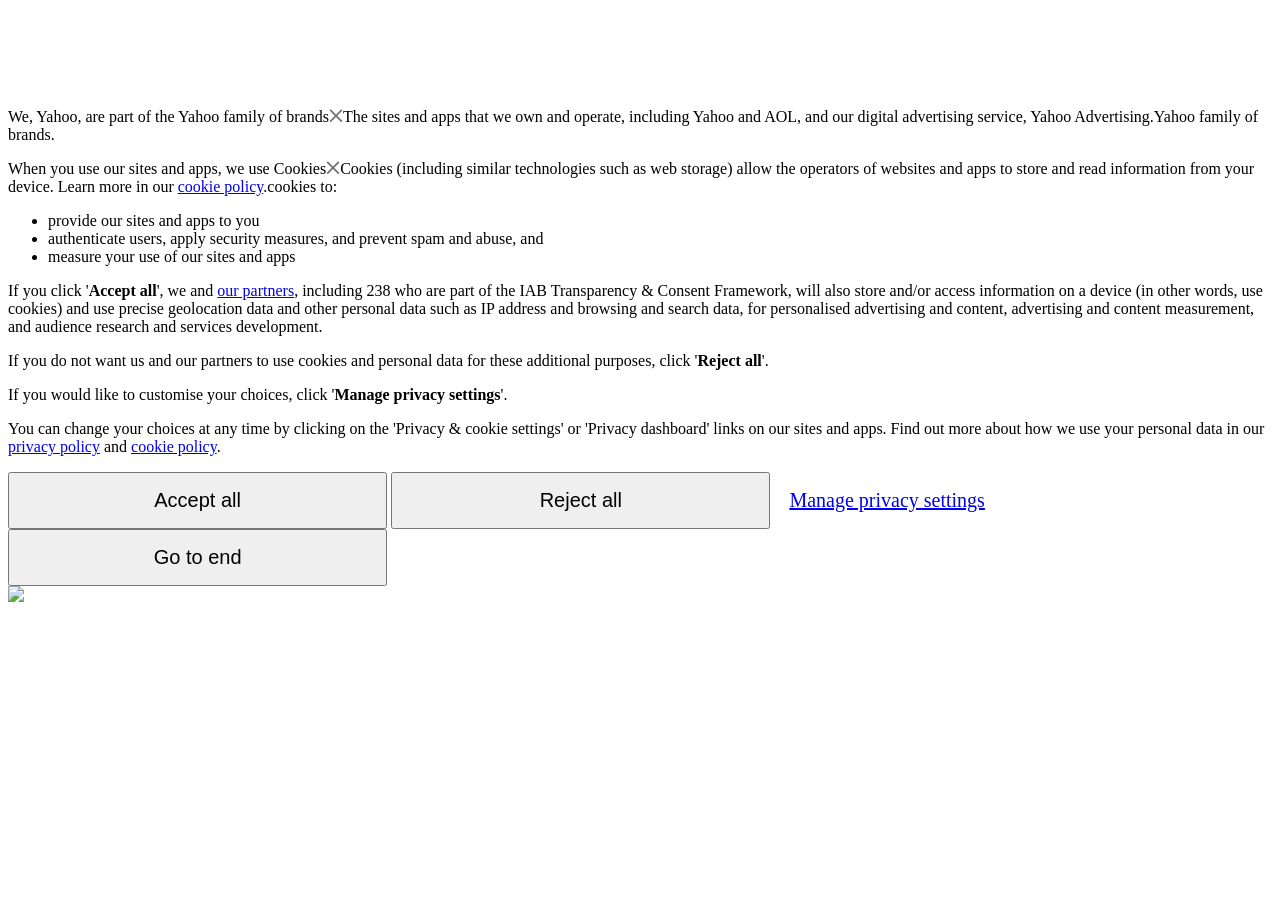Explain in detail what you observe on this webpage.

The webpage appears to be a privacy policy or consent page for Yahoo. At the top, there is a brief introduction stating that Yahoo is part of the Yahoo family of brands. Below this, there is a section explaining how Yahoo uses cookies and other technologies to store and read information from devices. This section is divided into three bullet points, which describe how cookies are used to provide Yahoo's sites and apps, authenticate users, and measure their use.

To the right of this section, there are three buttons: "Accept all", "Reject all", and "Manage privacy settings". These buttons are likely used to control cookie settings and privacy preferences.

Below the introduction and cookie explanation section, there is a longer paragraph of text that describes how Yahoo and its partners use cookies and other personal data for personalized advertising, content measurement, and audience research. This paragraph also mentions the IAB Transparency & Consent Framework.

At the bottom of the page, there are three more buttons: "Accept all", "Reject all", and "Manage privacy settings", which are likely duplicates of the buttons mentioned earlier. There is also a small image at the bottom left corner of the page, although its contents are not specified.

Throughout the page, there are several links to Yahoo's privacy policy and cookie policy, which provide more information on how Yahoo handles user data.